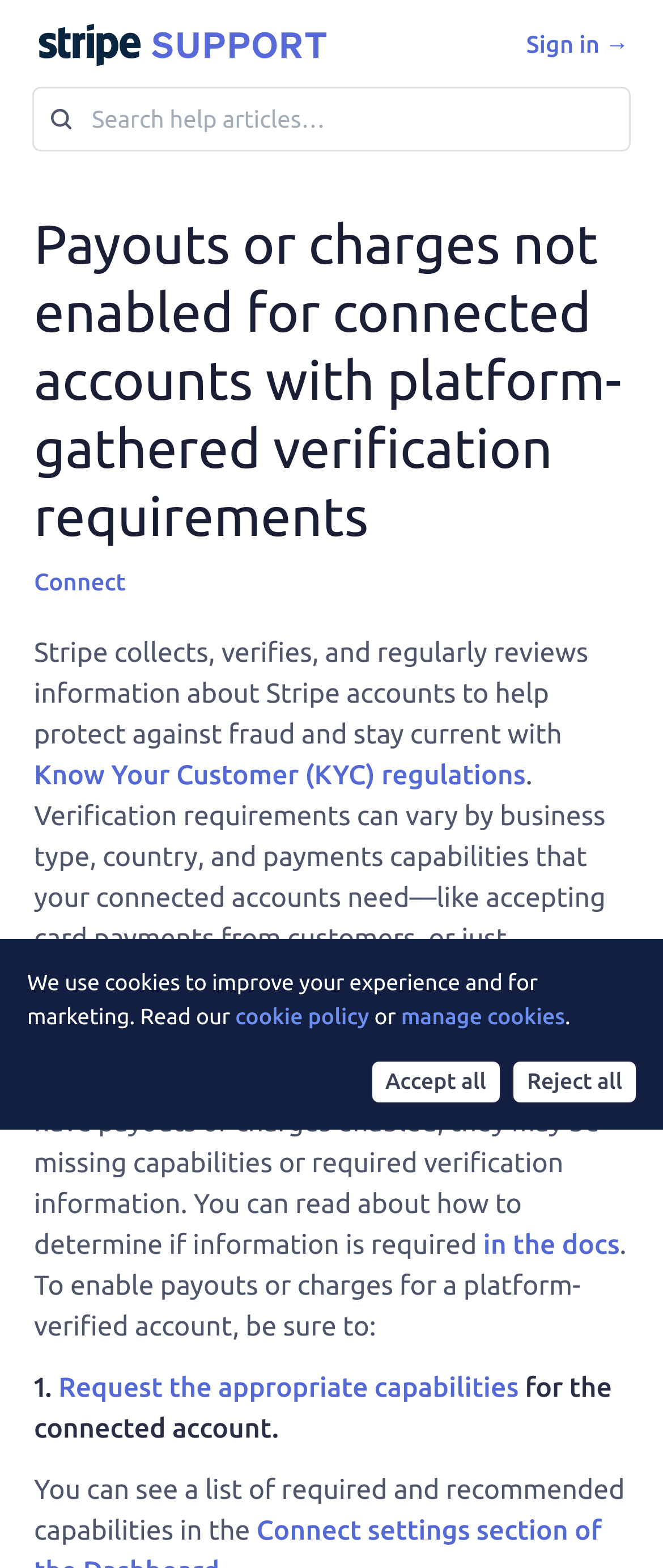What is the issue with connected accounts?
Please provide a comprehensive answer based on the details in the screenshot.

The webpage explains that connected accounts may not have payouts or charges enabled due to missing capabilities or required verification information, and provides guidance on how to resolve this issue.